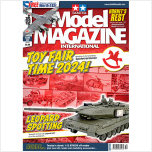Convey a rich and detailed description of the image.

The image showcases the vibrant cover of "Model Magazine International," highlighting the theme "Toy Fair Time 2024!" prominently at the top. The cover features an eye-catching red background with bold, yellow text, drawing attention to key topics such as "Leopard Spotting." 

In the foreground, a detailed representation of a model tank captures the viewer's interest, hinting at the magazine's focus on scale modeling and the latest releases in the modeling industry. The distinctive artwork also showcases a collage of various models in the background, enhancing the thematic richness of the publication. This issue is a must-read for enthusiasts eager to stay updated on new releases and trends in the modeling community.